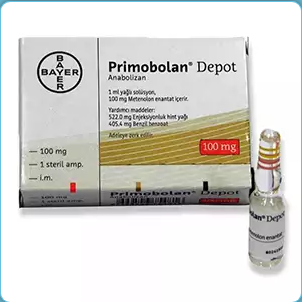What is the active ingredient in the product?
Give a comprehensive and detailed explanation for the question.

The active ingredient in the product can be identified by reading the packaging, which highlights important details such as the dosage and active ingredients, specifically mentioning Methenolone Enanthate as the anabolic steroid.